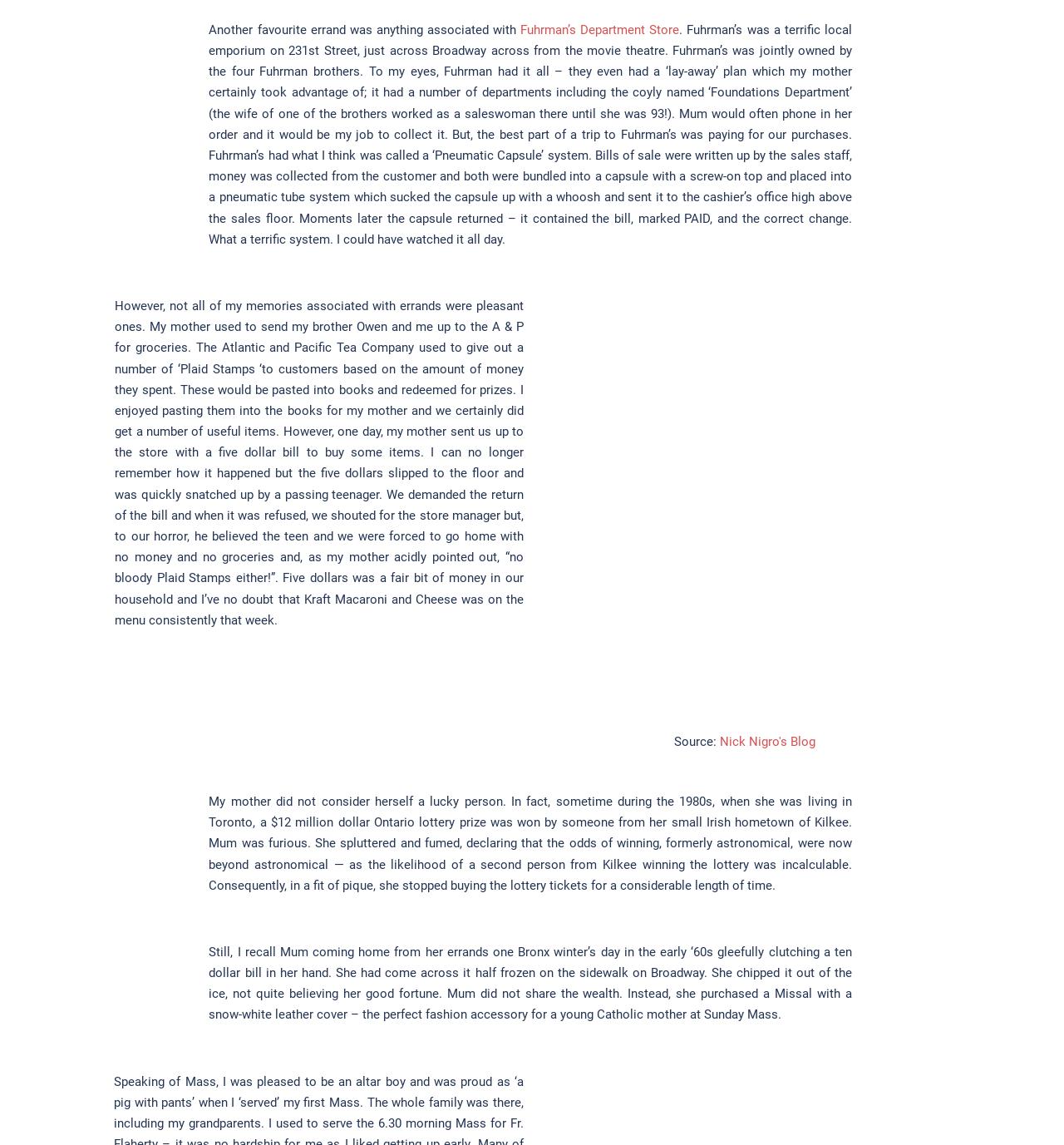Find the bounding box coordinates of the UI element according to this description: "Nick Nigro's Blog".

[0.677, 0.639, 0.767, 0.657]